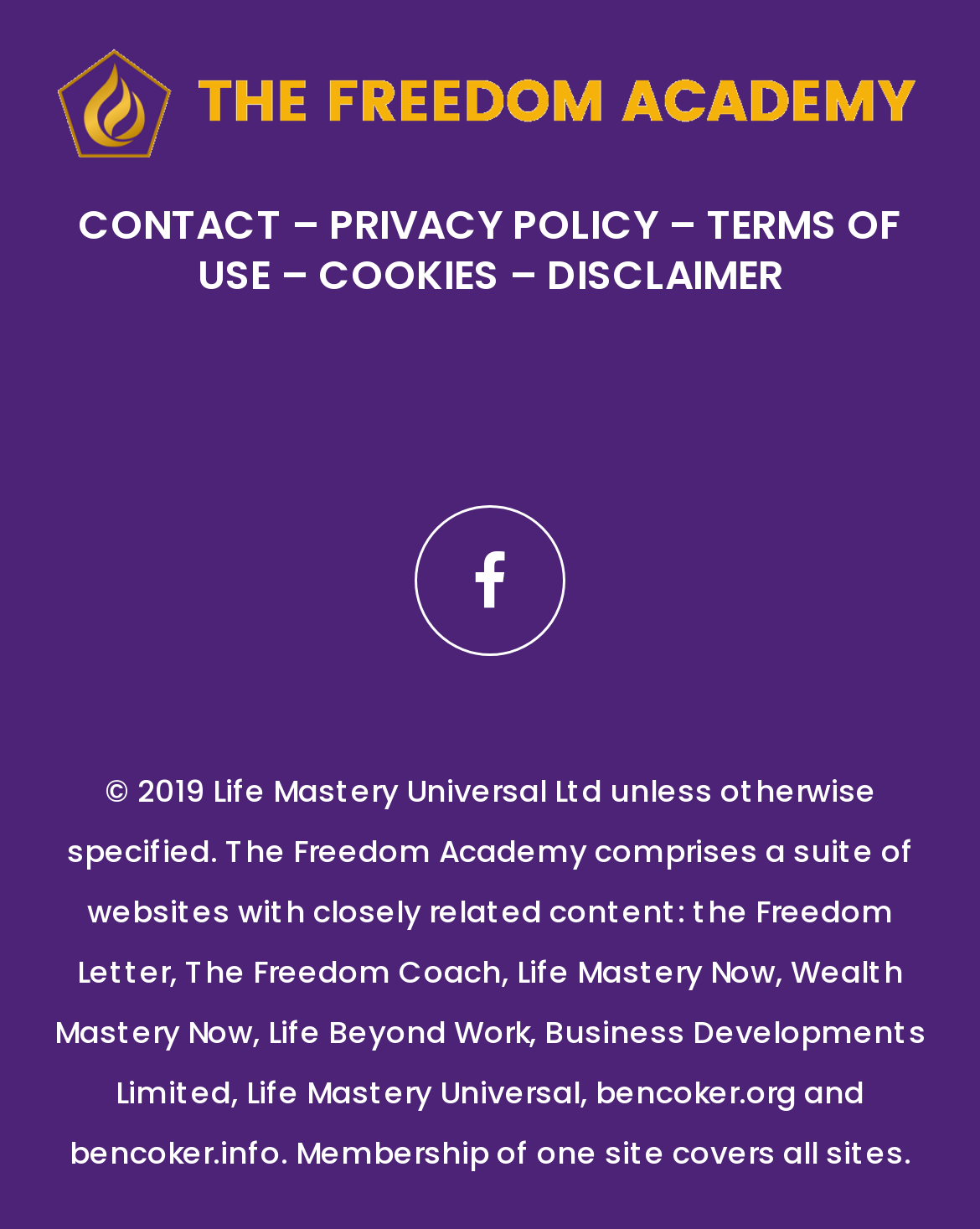Identify the bounding box for the described UI element: "– COOKIES –".

[0.276, 0.201, 0.558, 0.248]